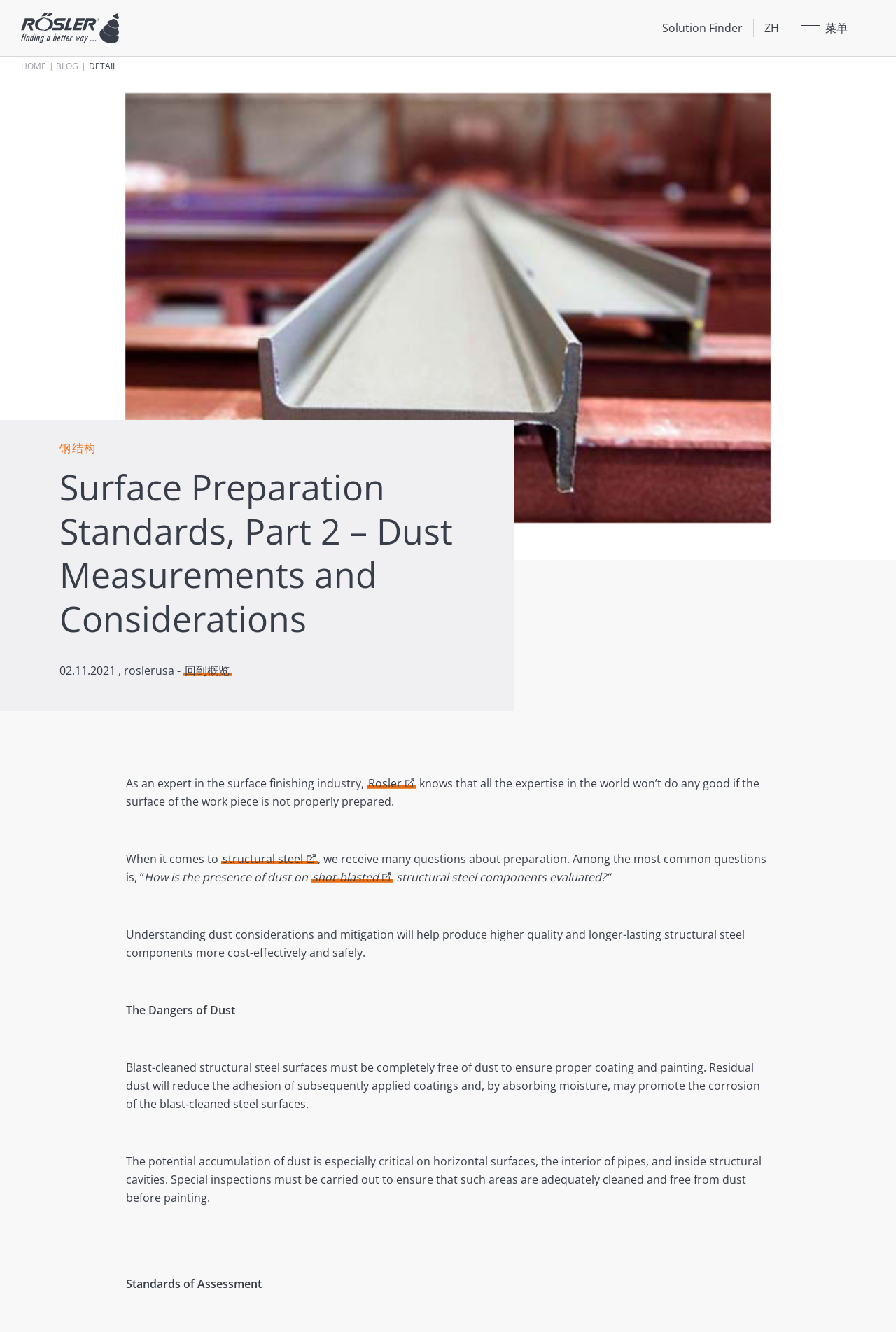Please indicate the bounding box coordinates for the clickable area to complete the following task: "Click the Solution Finder link". The coordinates should be specified as four float numbers between 0 and 1, i.e., [left, top, right, bottom].

[0.727, 0.014, 0.841, 0.028]